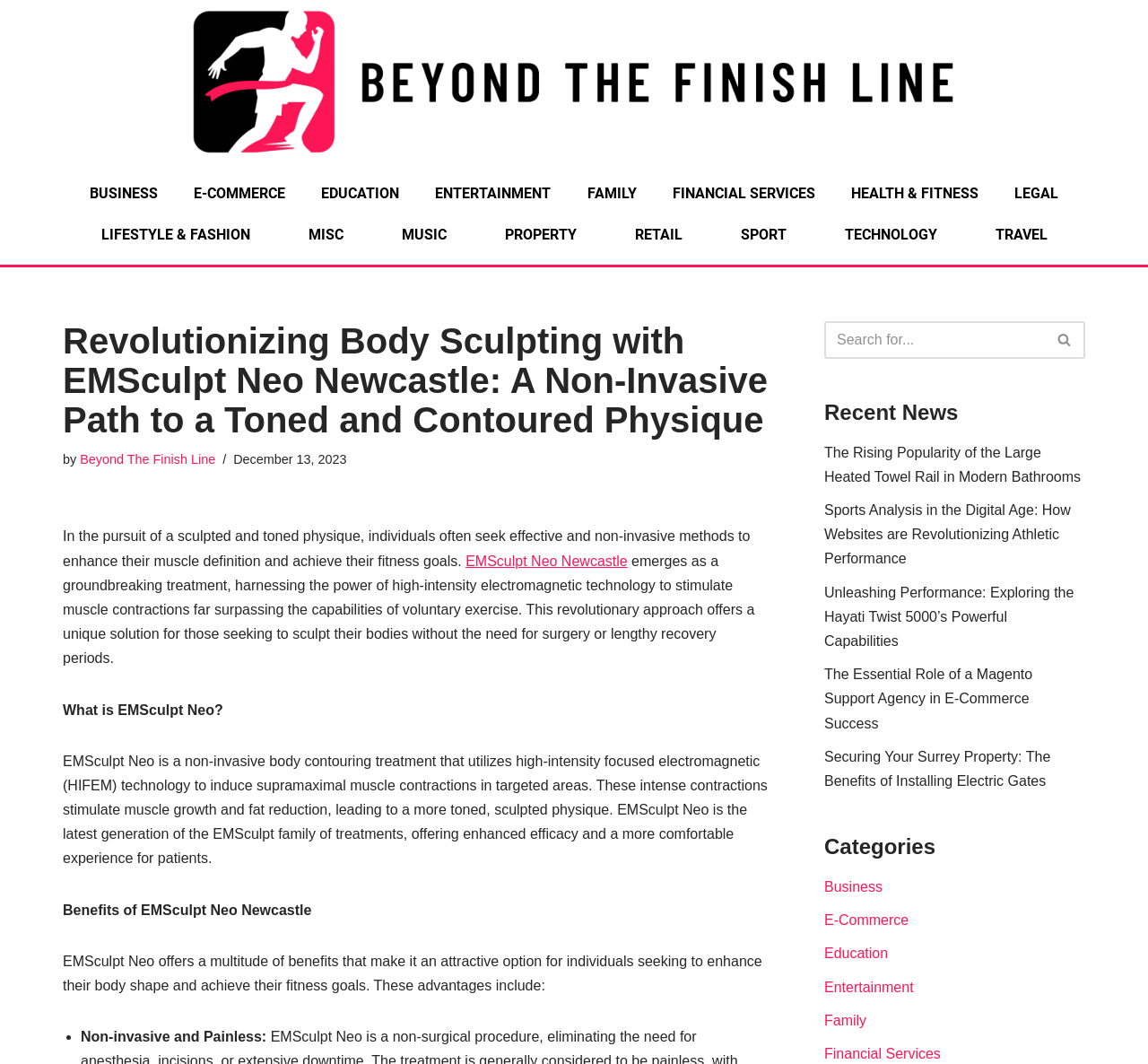Can you identify the bounding box coordinates of the clickable region needed to carry out this instruction: 'Click on the 'HEALTH & FITNESS' link'? The coordinates should be four float numbers within the range of 0 to 1, stated as [left, top, right, bottom].

[0.726, 0.163, 0.868, 0.201]